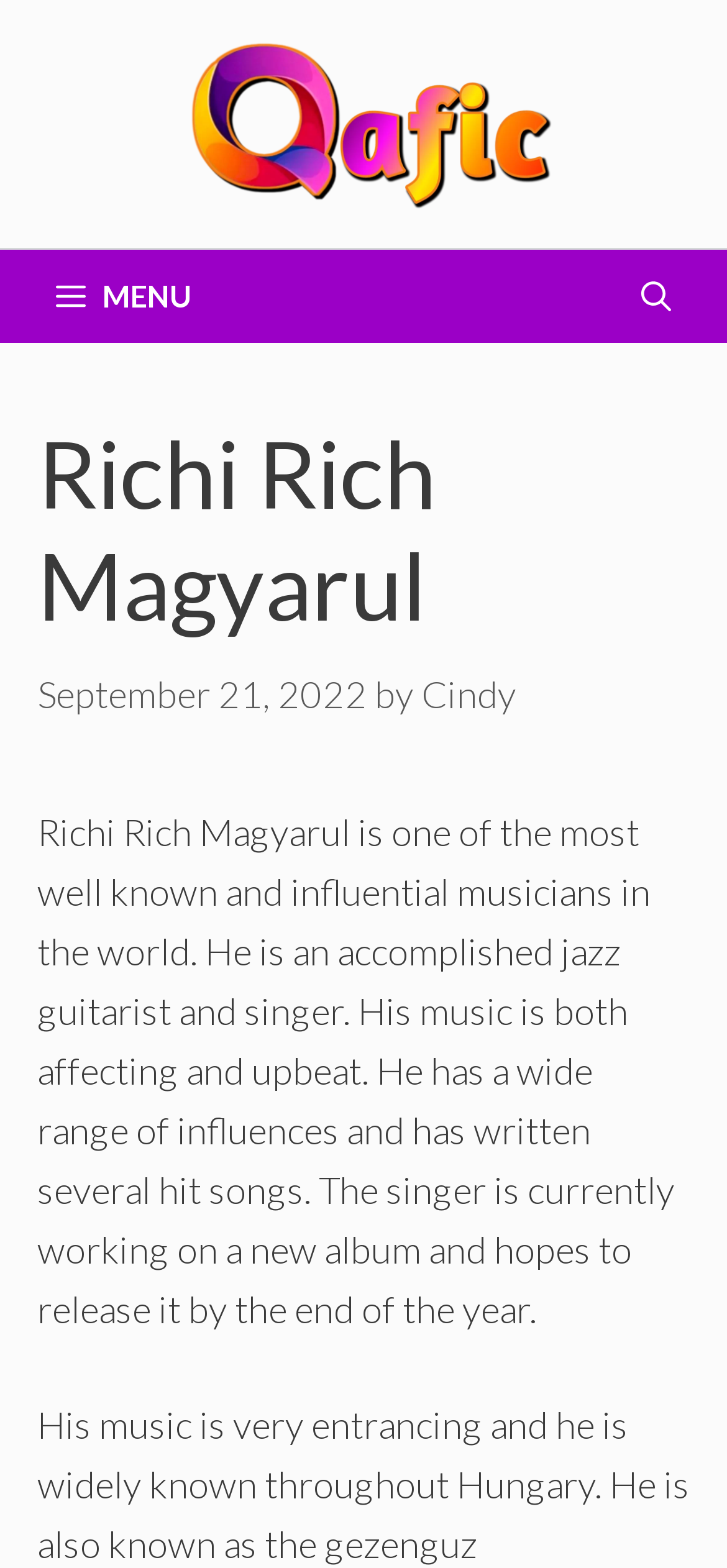Elaborate on the different components and information displayed on the webpage.

The webpage is about Richi Rich Magyarul, a renowned musician. At the top of the page, there is a banner with a link to "Qafic" accompanied by an image, taking up most of the width. Below the banner, a navigation menu is situated, featuring a "MENU" button on the left and a "Search Bar" link on the right.

The main content area is headed by a title "Richi Rich Magyarul" followed by a timestamp "September 21, 2022" and an author credit "by Cindy". Below this, there is a paragraph describing Richi Rich Magyarul as a well-known and influential musician, accomplished jazz guitarist, and singer. The text also mentions his music style, influences, and his current work on a new album.

Overall, the webpage has a simple and organized structure, with a clear focus on presenting information about Richi Rich Magyarul.